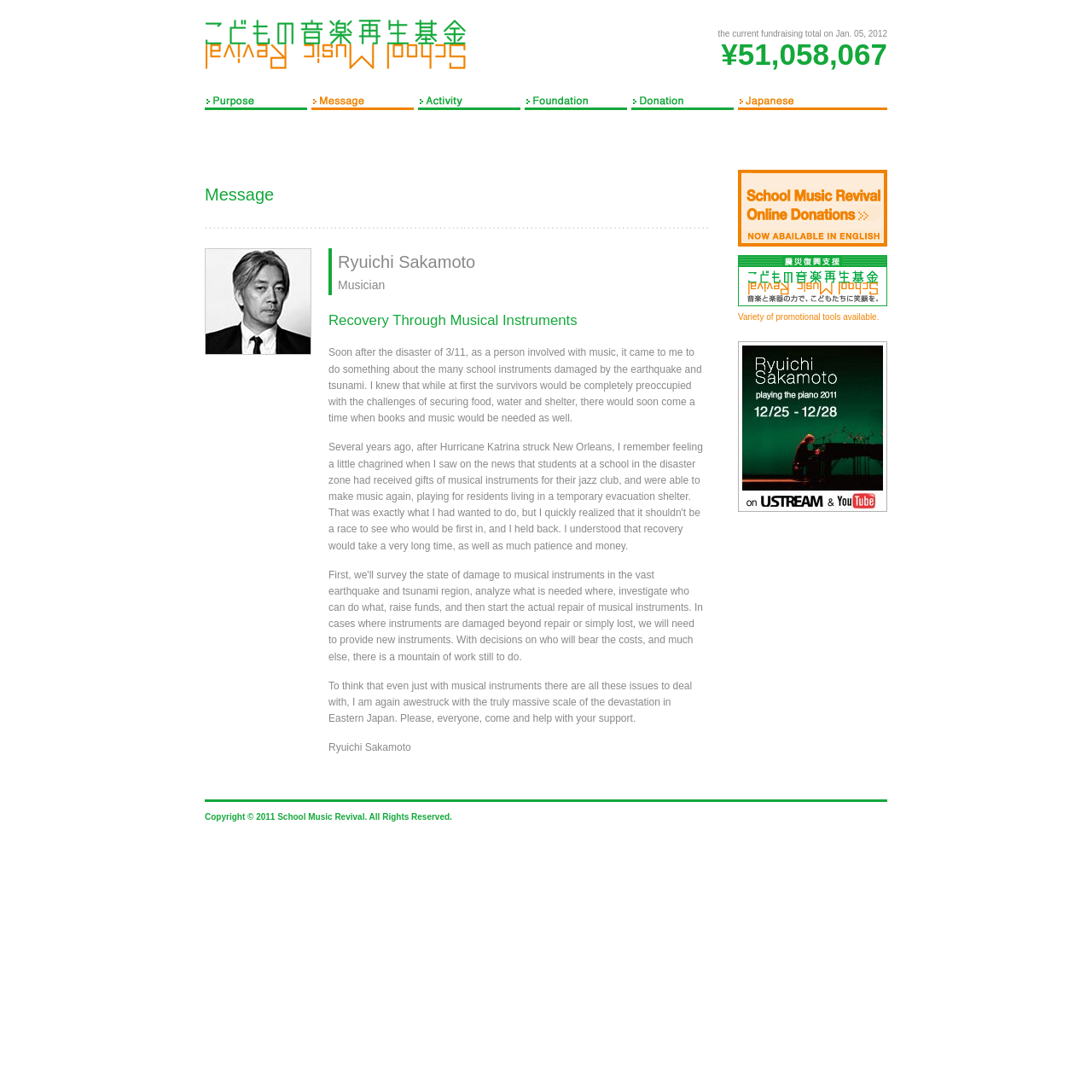Please provide a brief answer to the following inquiry using a single word or phrase:
How can I donate online?

School Music Revival Online Donation